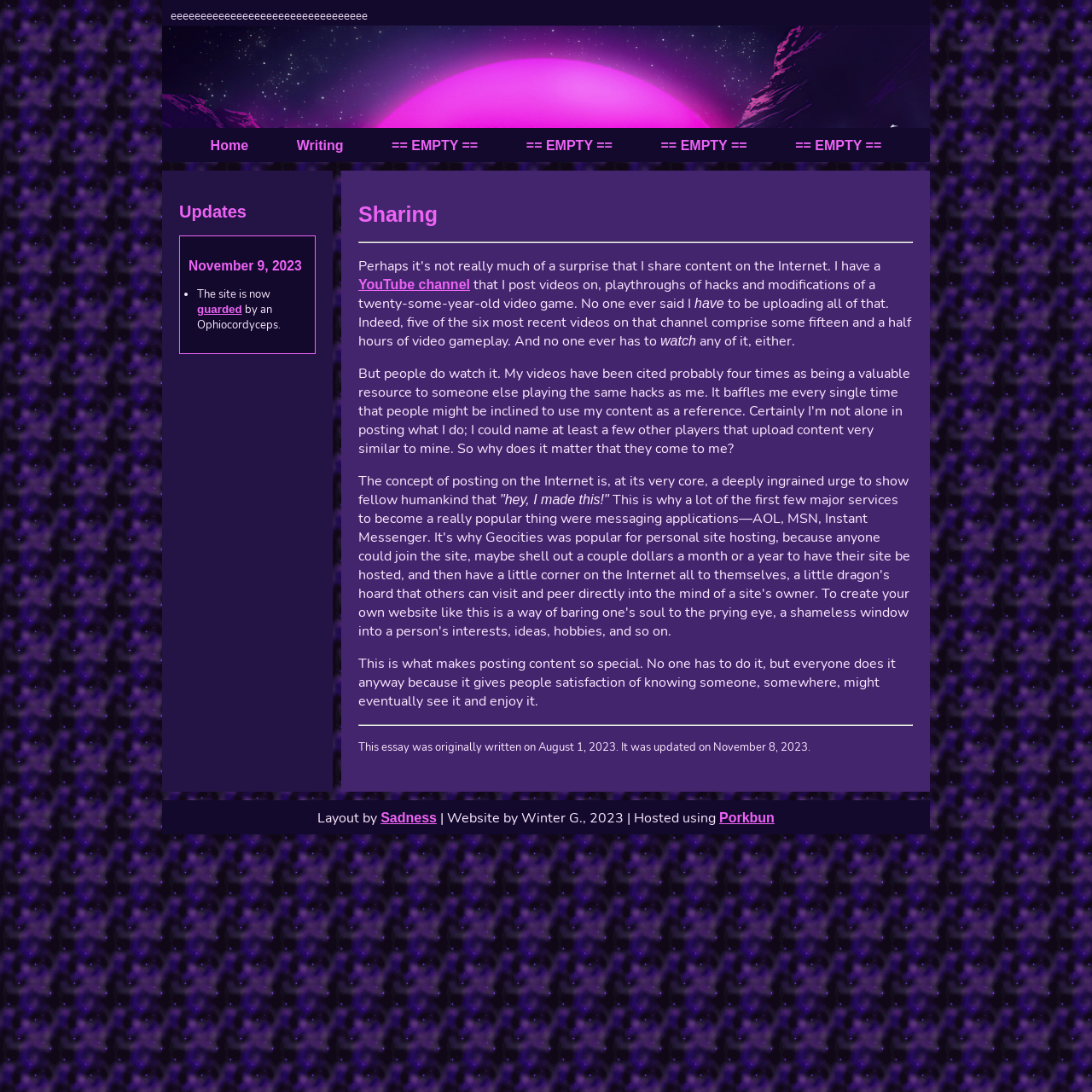When was the essay originally written?
Please ensure your answer is as detailed and informative as possible.

The essay was originally written on August 1, 2023, as stated in the superscript at the bottom of the page, which also mentions that it was updated on November 8, 2023.